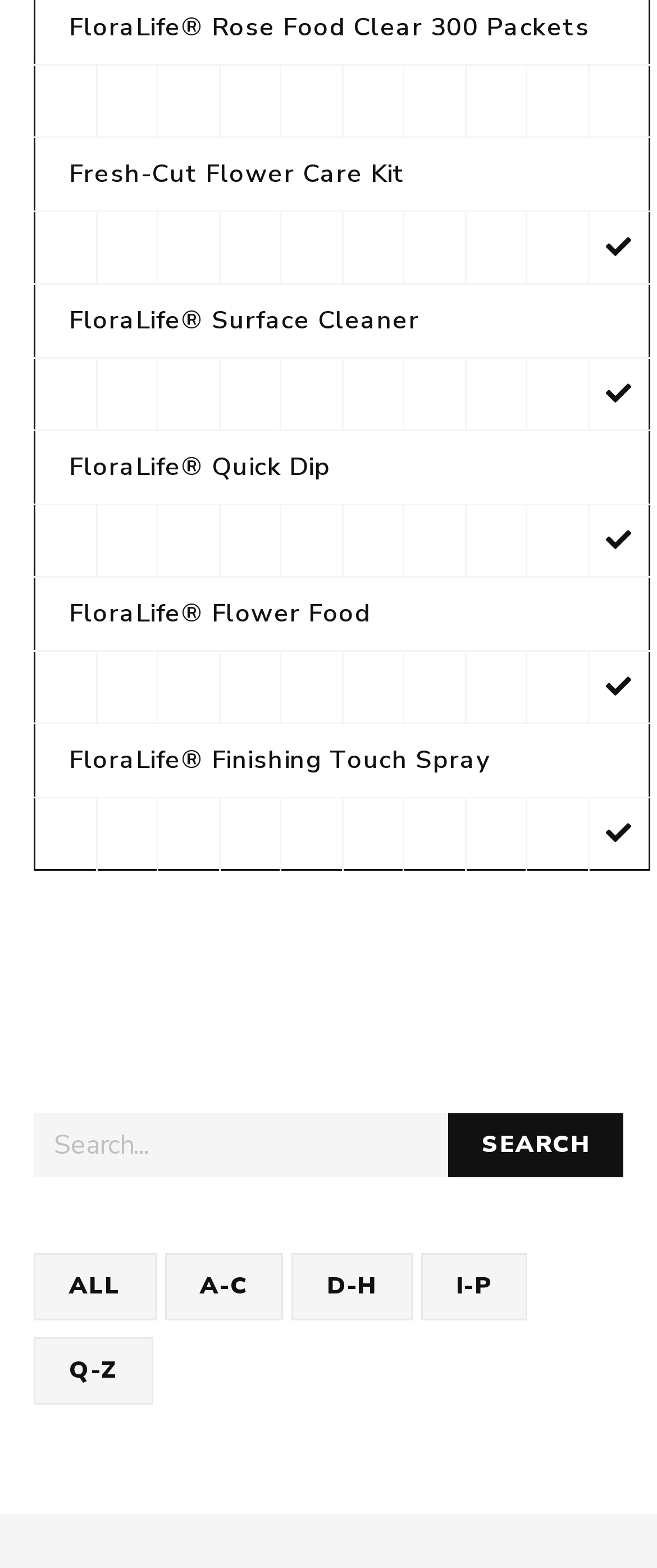How many products are listed on the webpage?
Please provide a single word or phrase in response based on the screenshot.

7